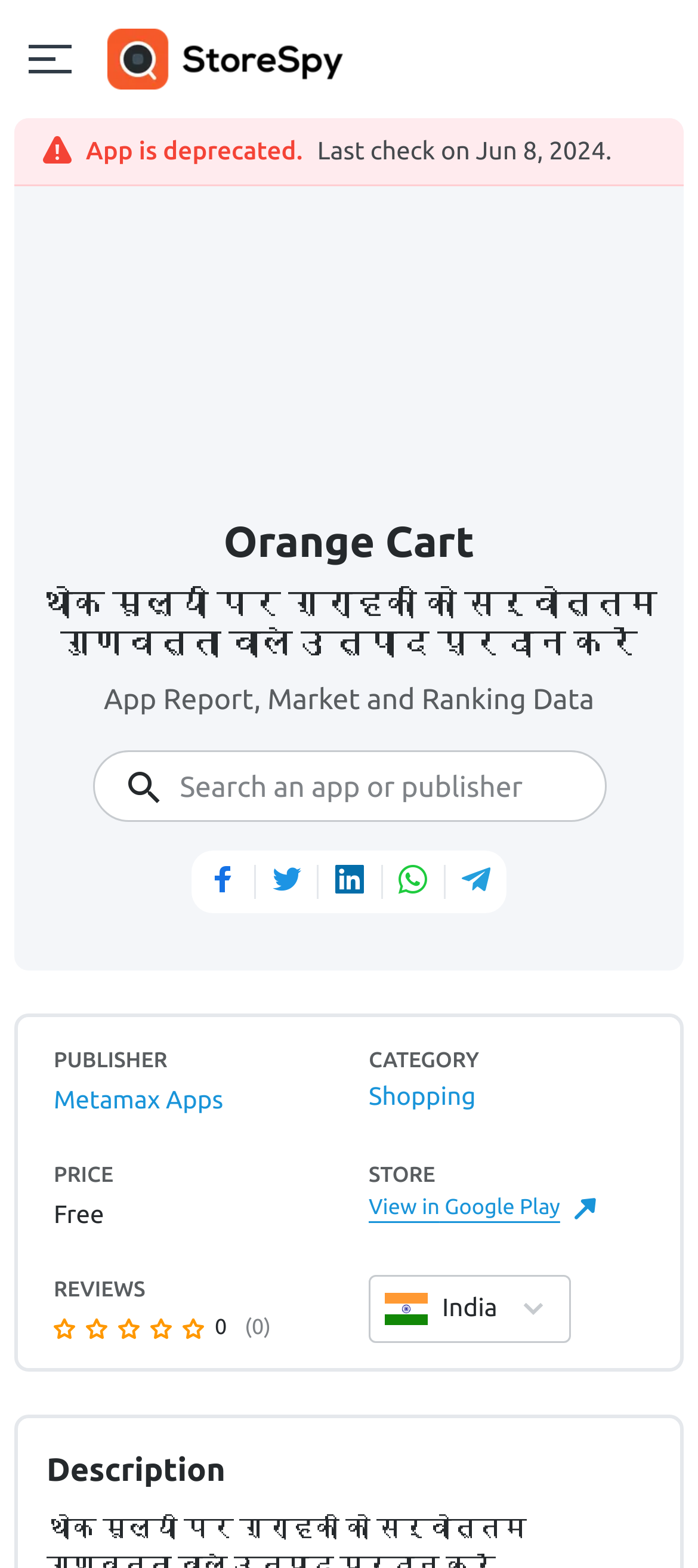What is the name of the app?
Observe the image and answer the question with a one-word or short phrase response.

Orange Cart